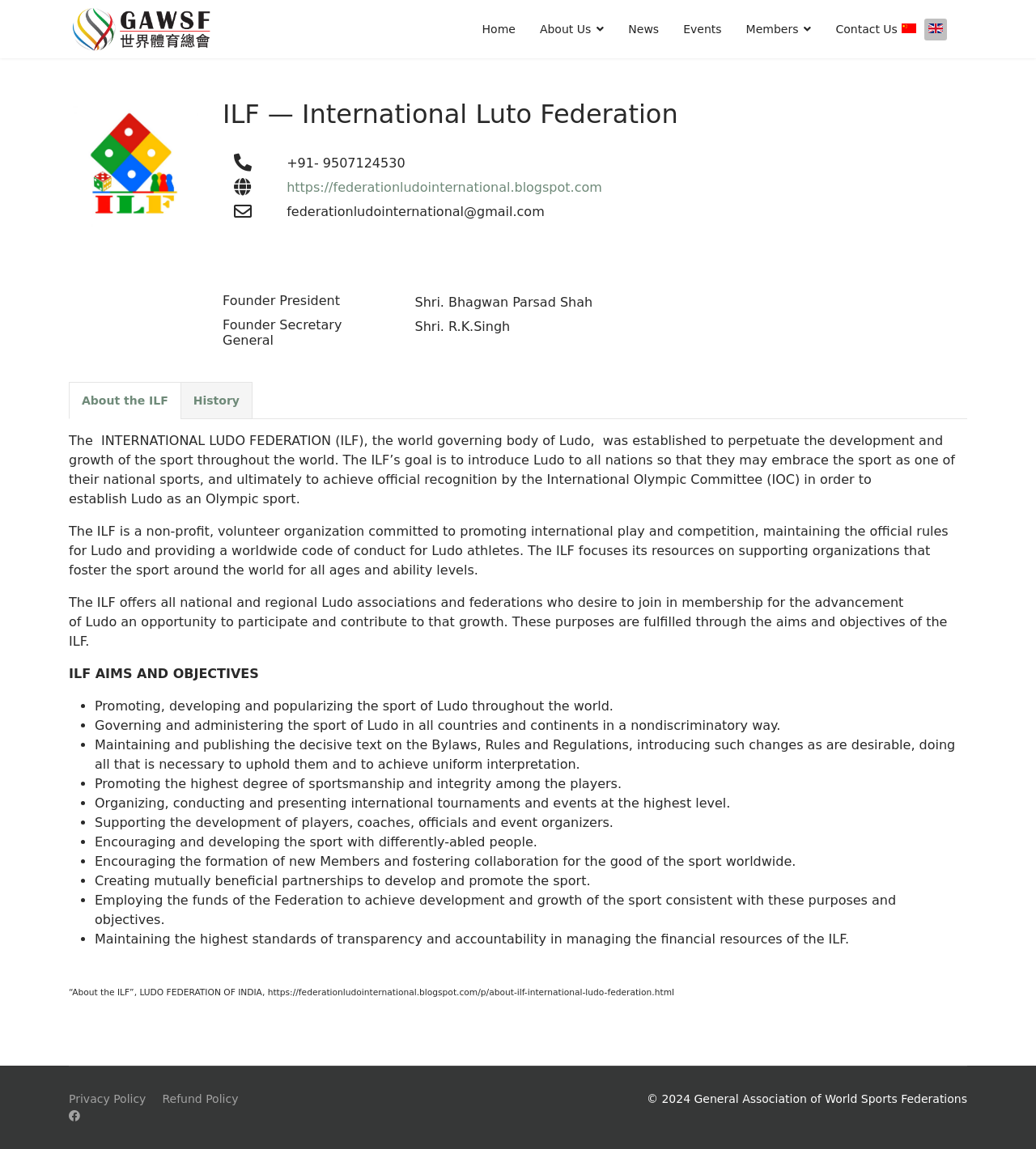Specify the bounding box coordinates for the region that must be clicked to perform the given instruction: "Click on the previous post".

None